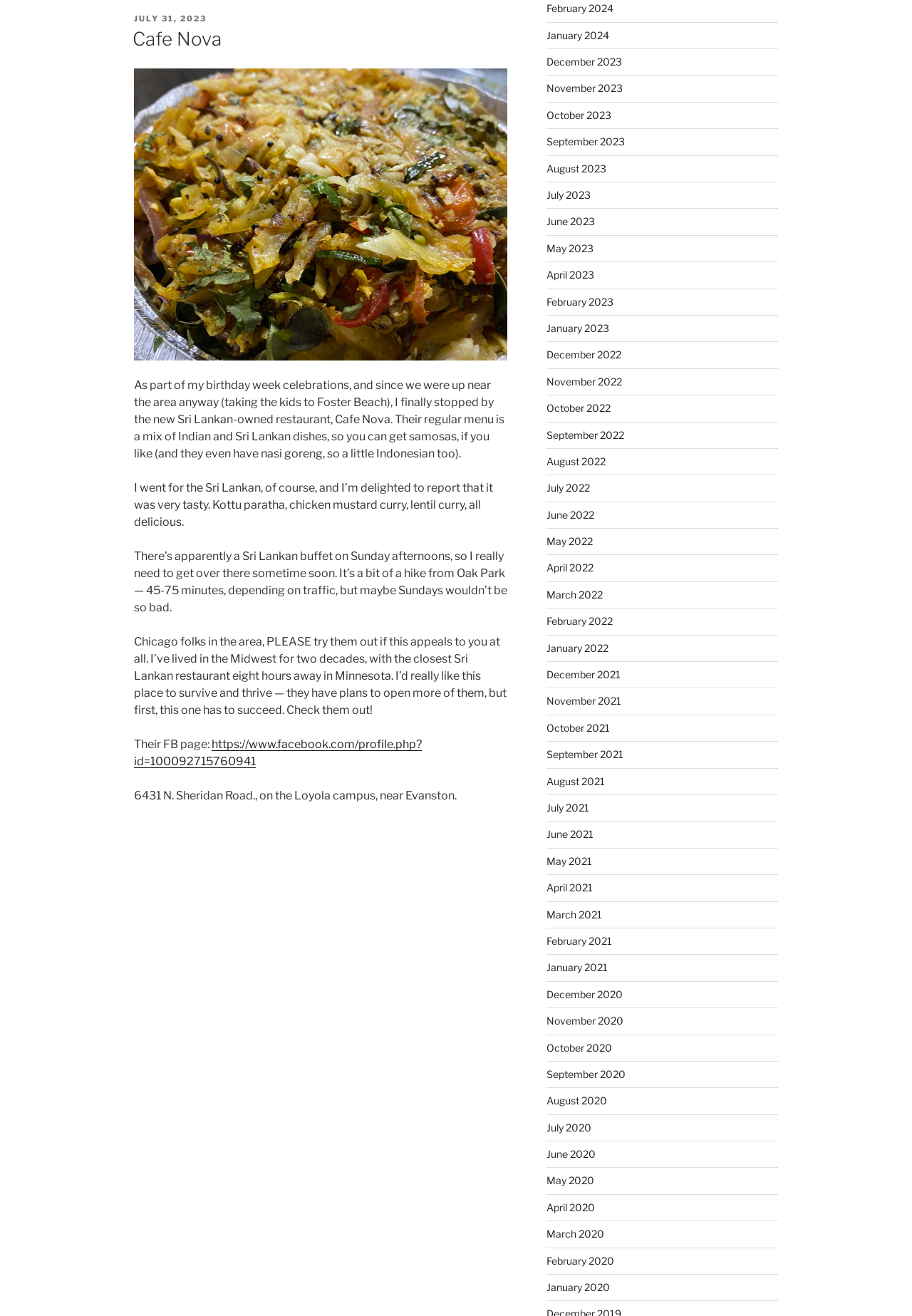Point out the bounding box coordinates of the section to click in order to follow this instruction: "Read the review of Cafe Nova".

[0.147, 0.287, 0.553, 0.35]